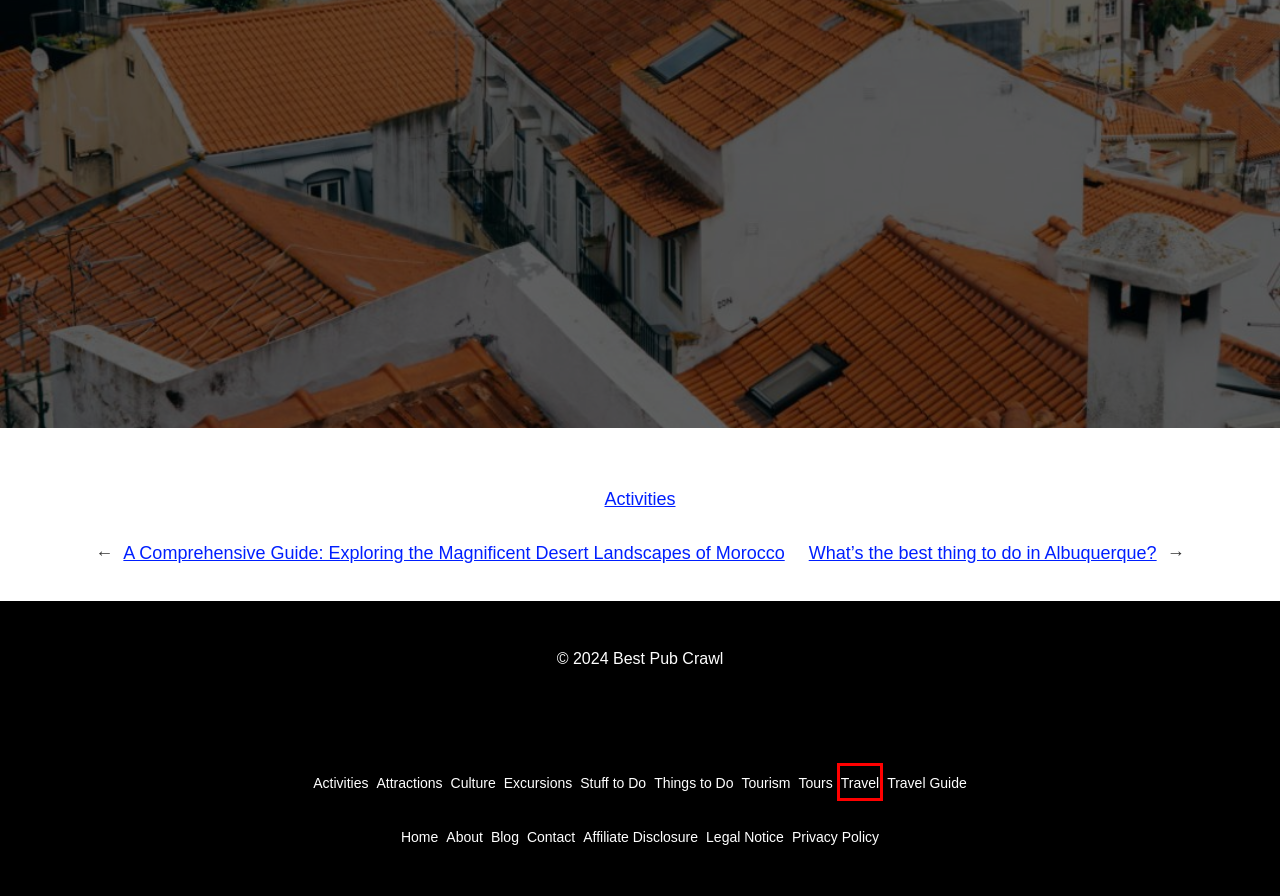Given a screenshot of a webpage with a red bounding box highlighting a UI element, choose the description that best corresponds to the new webpage after clicking the element within the red bounding box. Here are your options:
A. Category: Things to Do - BestPubCrawl.com
B. Category: Stuff to Do - BestPubCrawl.com
C. Category: Travel - BestPubCrawl.com
D. Category: Travel Guide - BestPubCrawl.com
E. Category: Culture - BestPubCrawl.com
F. Category: Attractions - BestPubCrawl.com
G. Category: Tours - BestPubCrawl.com
H. Privacy Policy - BestPubCrawl.com

C